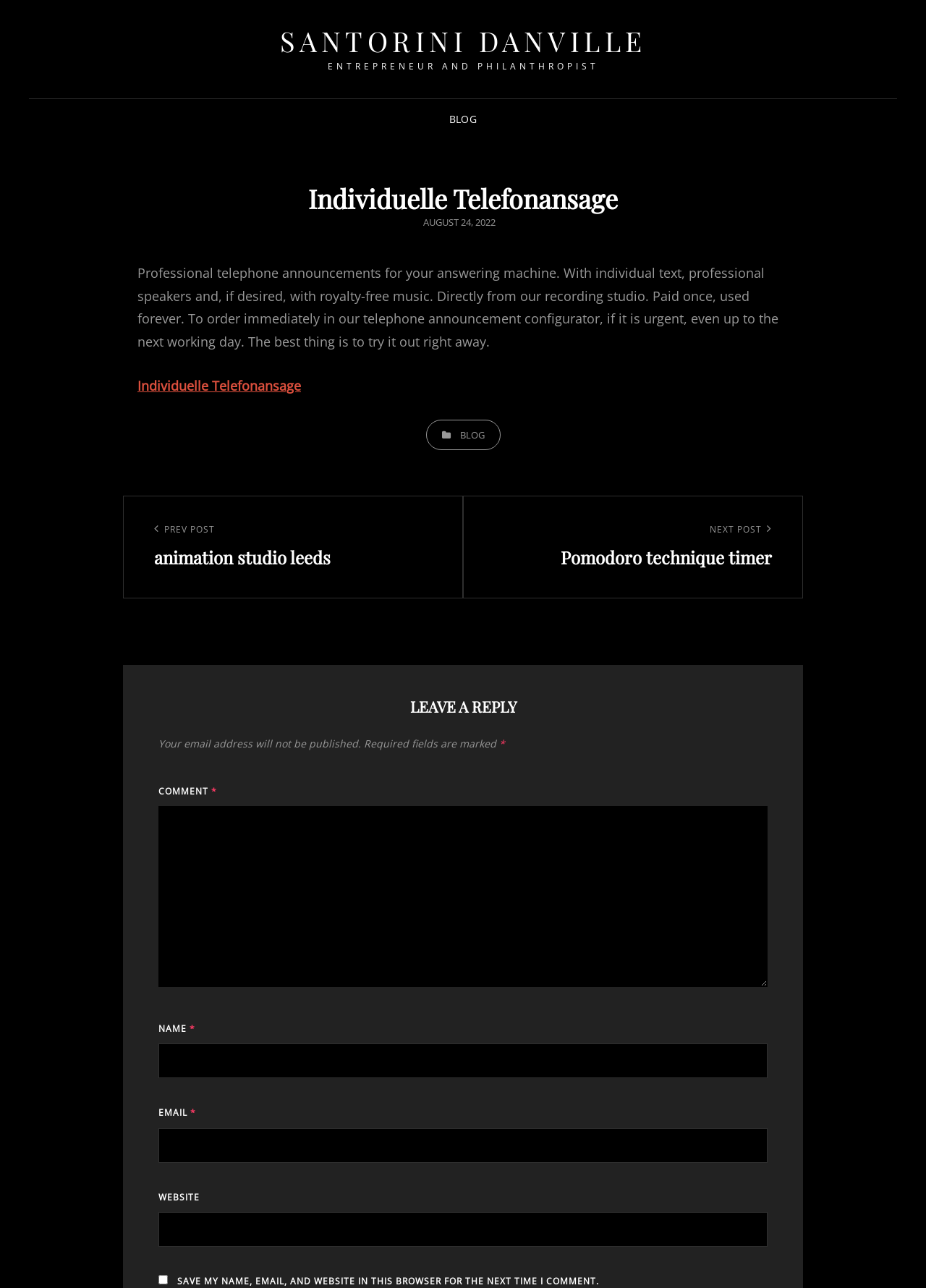Summarize the webpage with intricate details.

This webpage is about Santorini Danville, an entrepreneur and philanthropist. At the top, there is a link to the website's primary menu, which includes a "BLOG" section. Below this, there is a main article section that takes up most of the page. The article's title, "Individuelle Telefonansage", is prominently displayed, along with a posted date of August 24, 2022. 

The article's content describes professional telephone announcements for answering machines, including individual text, professional speakers, and royalty-free music. There is a call-to-action to try out the service immediately. 

On the right side of the article, there is a section for post navigation, with links to previous and next posts. Below this, there is a section for leaving a reply, which includes fields for name, email, website, and a comment box. There is also an option to save the commenter's information for future use.

At the bottom of the page, there is a footer section with a link to the blog and a categories section.